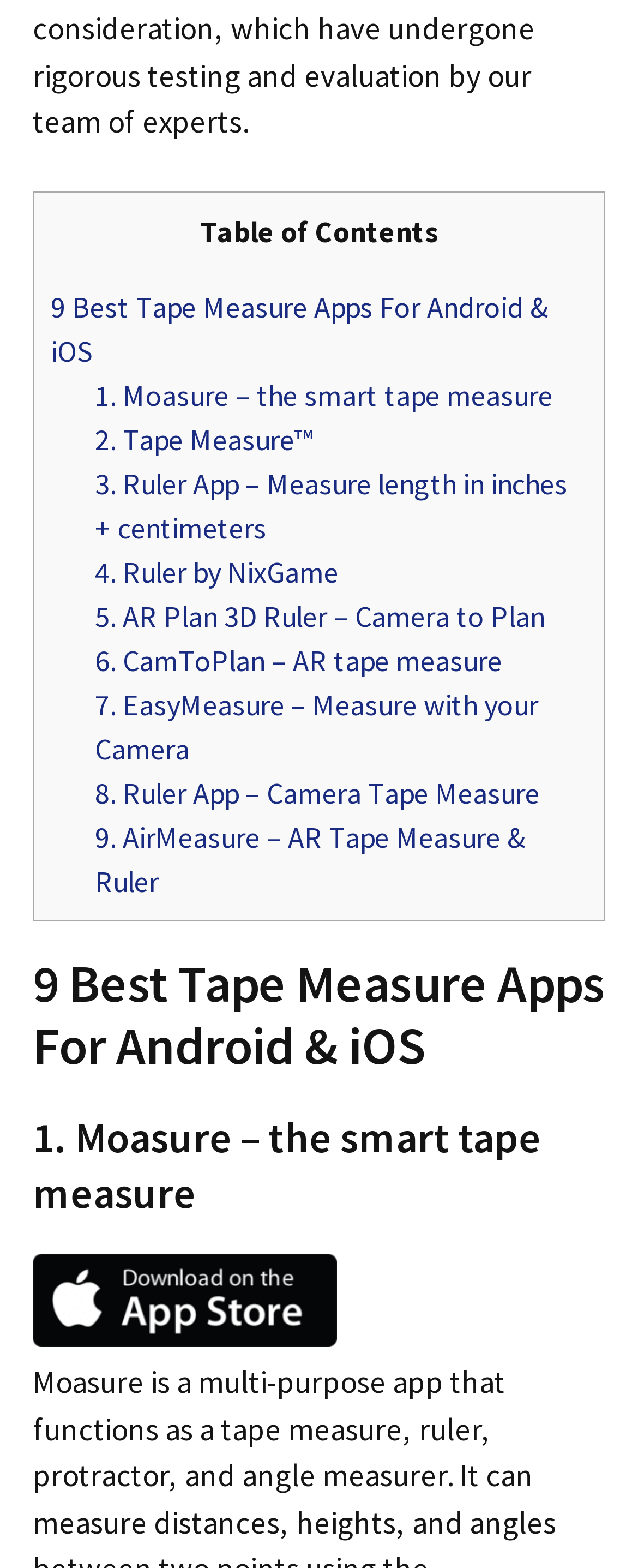Look at the image and write a detailed answer to the question: 
Are the tape measure apps listed in a specific order?

I observed that the tape measure apps are listed in a numbered order, starting from '1. Moasure – the smart tape measure' to '9. AirMeasure – AR Tape Measure & Ruler'.